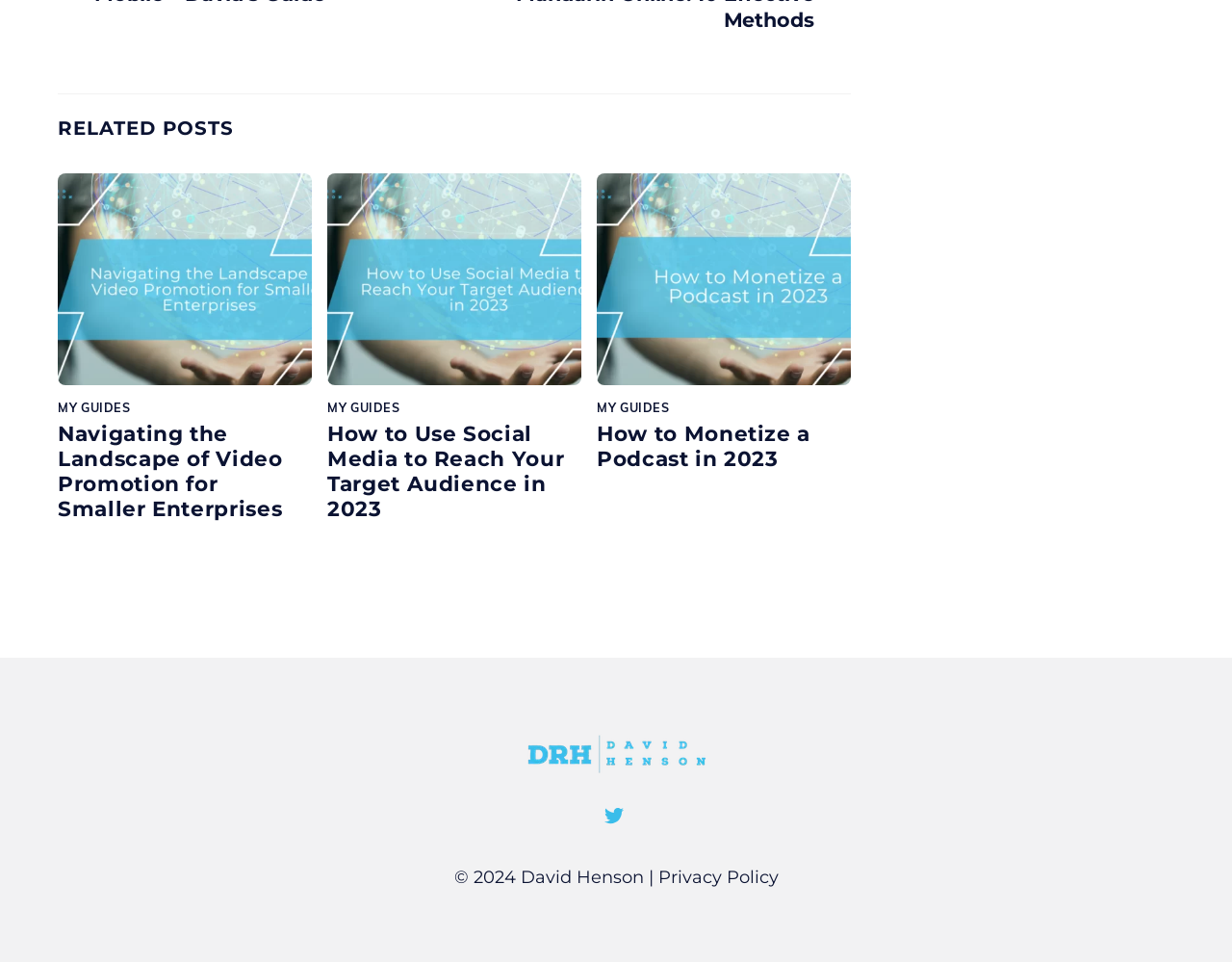For the element described, predict the bounding box coordinates as (top-left x, top-left y, bottom-right x, bottom-right y). All values should be between 0 and 1. Element description: David Henson

[0.422, 0.901, 0.522, 0.923]